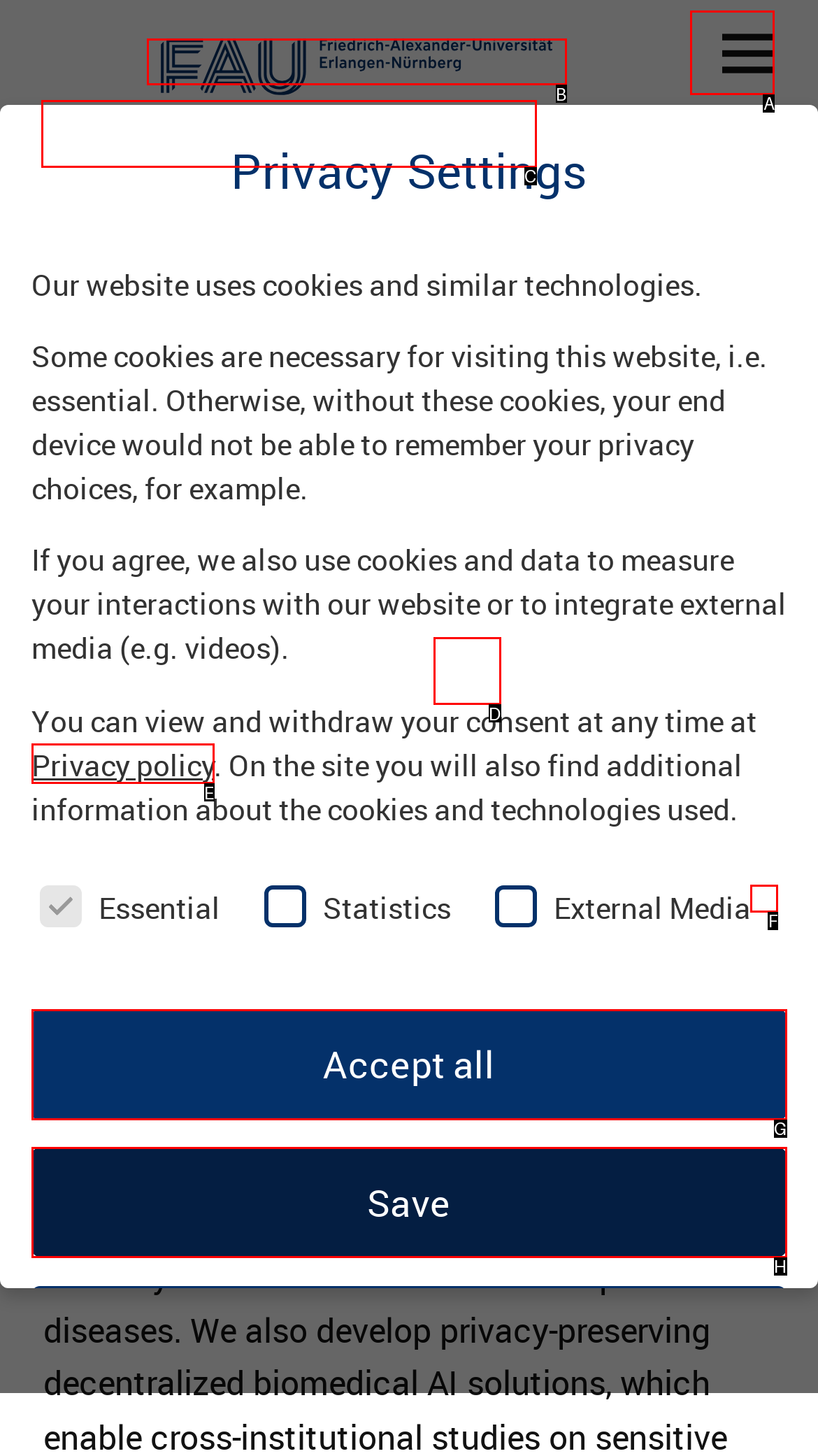Indicate the HTML element that should be clicked to perform the task: Visit Biomedical Network Science website Reply with the letter corresponding to the chosen option.

D